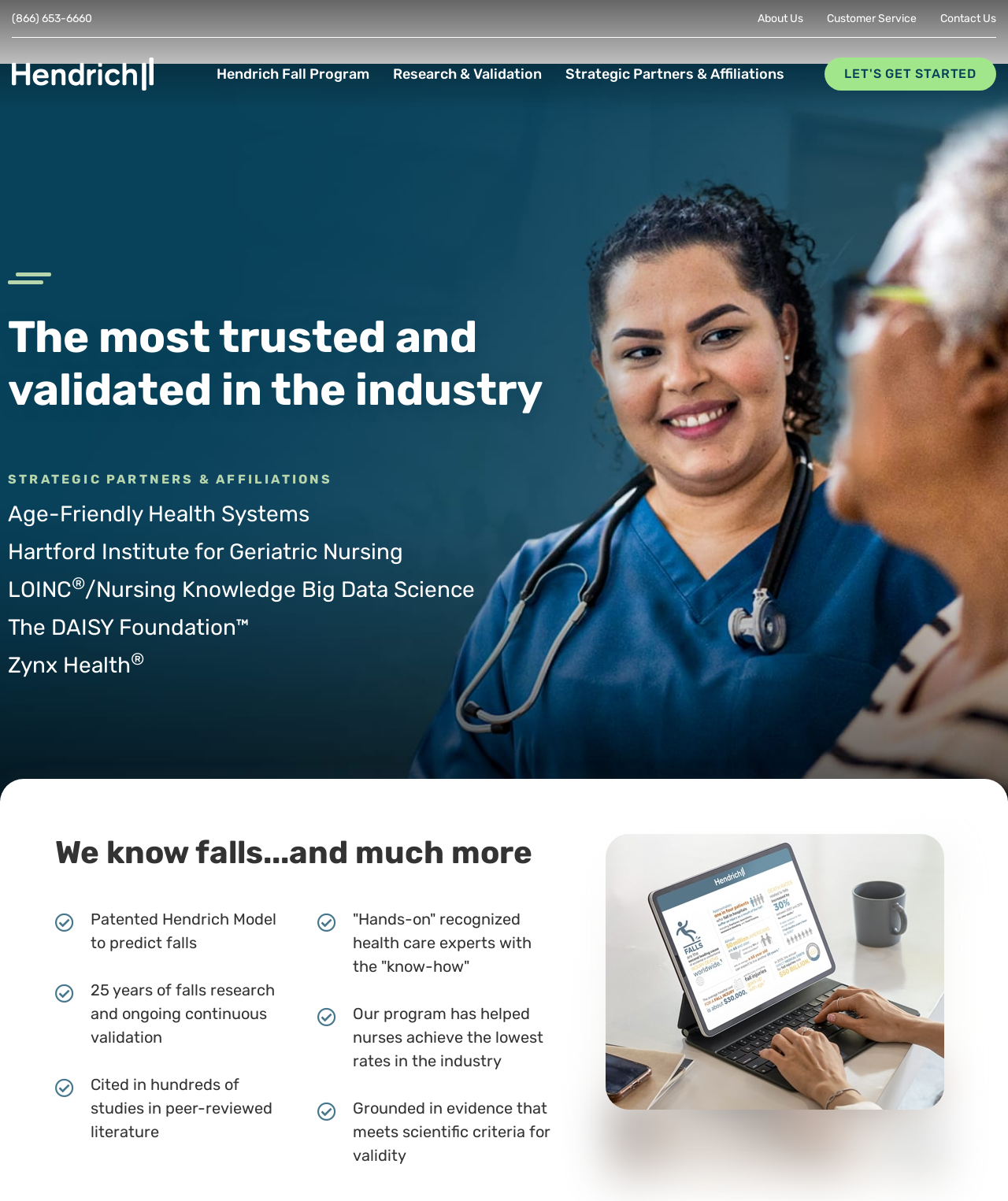Pinpoint the bounding box coordinates of the clickable area necessary to execute the following instruction: "Learn more about online therapy". The coordinates should be given as four float numbers between 0 and 1, namely [left, top, right, bottom].

None